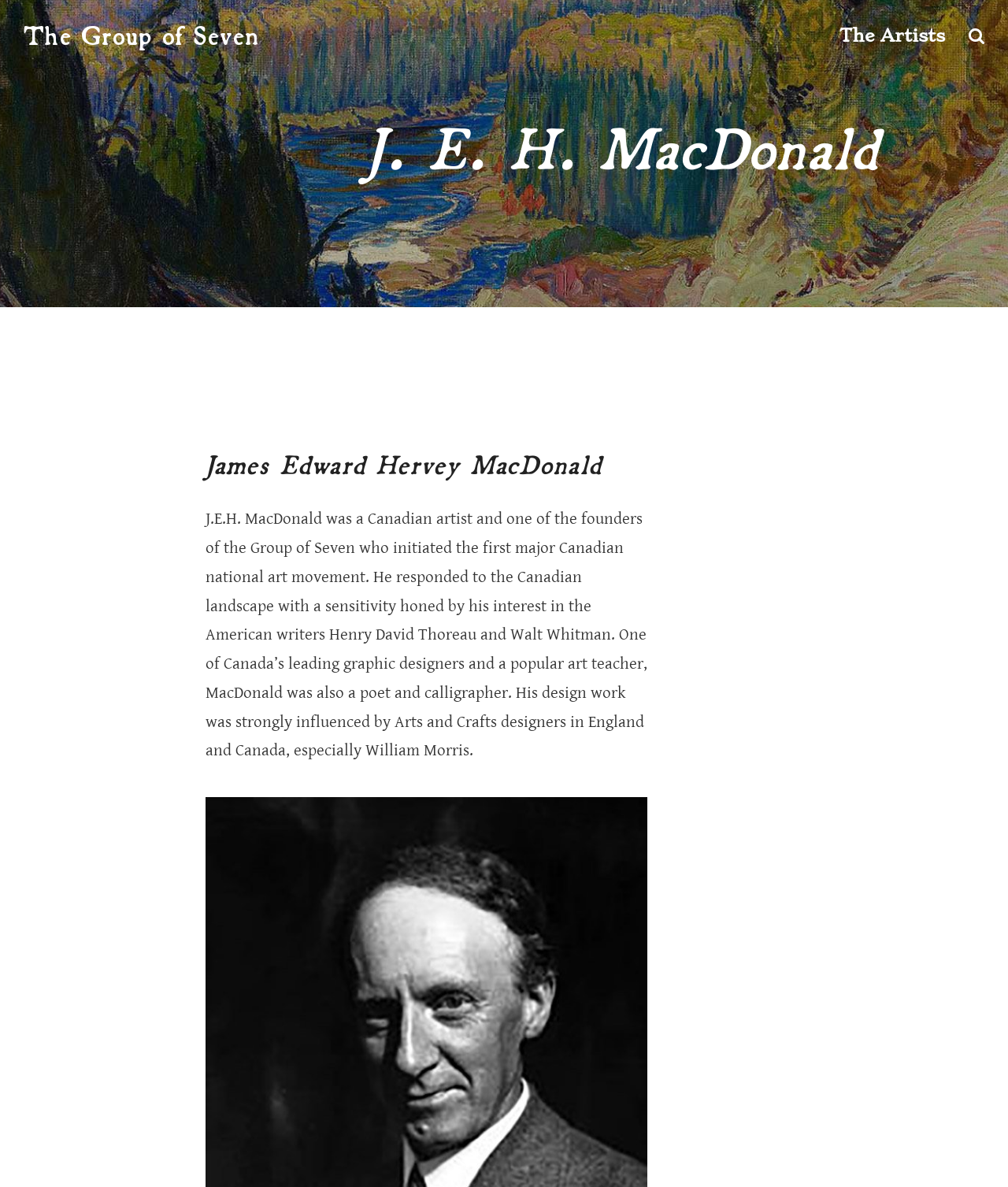Describe all the key features and sections of the webpage thoroughly.

The webpage is about J. E. H. MacDonald, a Canadian artist and one of the founders of the Group of Seven, a major Canadian national art movement. At the top left of the page, there is a link to "The Group of Seven". On the top right, there is a main menu with a link to "The Artists" and a search button. 

Below the main menu, there is a heading that reads "J. E. H. MacDonald" in a larger font, followed by a smaller heading that provides the artist's full name, "James Edward Hervey MacDonald". 

The main content of the page is a paragraph of text that describes J.E.H. MacDonald's life and work. The text explains that he was a Canadian artist who responded to the Canadian landscape with sensitivity, influenced by American writers Henry David Thoreau and Walt Whitman. It also mentions that he was a leading graphic designer, art teacher, poet, and calligrapher, and that his design work was influenced by Arts and Crafts designers in England and Canada, especially William Morris.